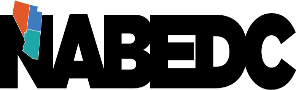What is the affiliation of NABEDC?
Examine the webpage screenshot and provide an in-depth answer to the question.

As stated in the caption, NABEDC is affiliated with the Arizona Hispanic Chamber of Commerce, which aims to provide essential resources and support for entrepreneurs across various regions, including Arizona, Nevada, and Utah.